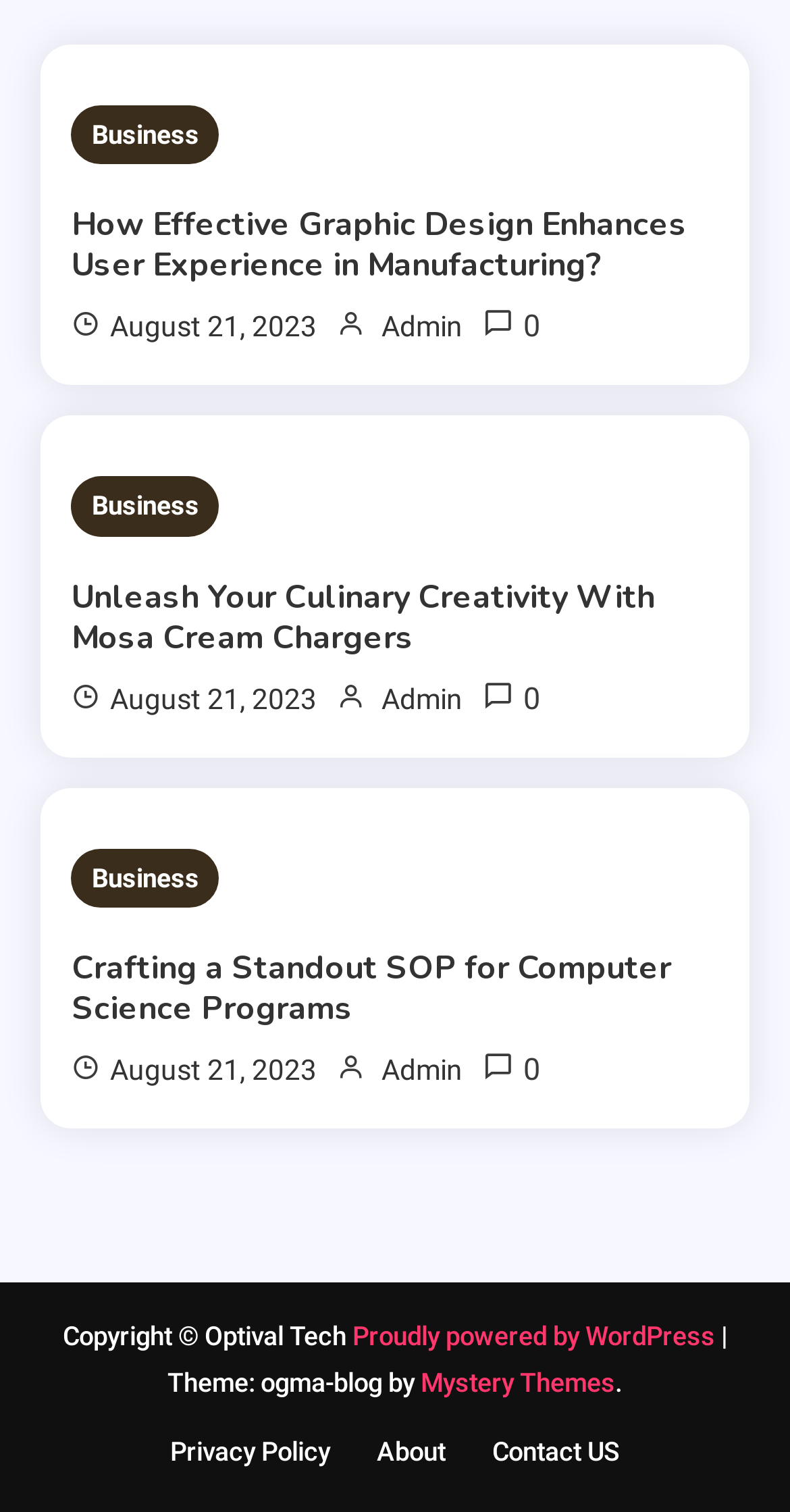Find the bounding box coordinates of the element's region that should be clicked in order to follow the given instruction: "Read the article about graphic design". The coordinates should consist of four float numbers between 0 and 1, i.e., [left, top, right, bottom].

[0.091, 0.136, 0.91, 0.189]